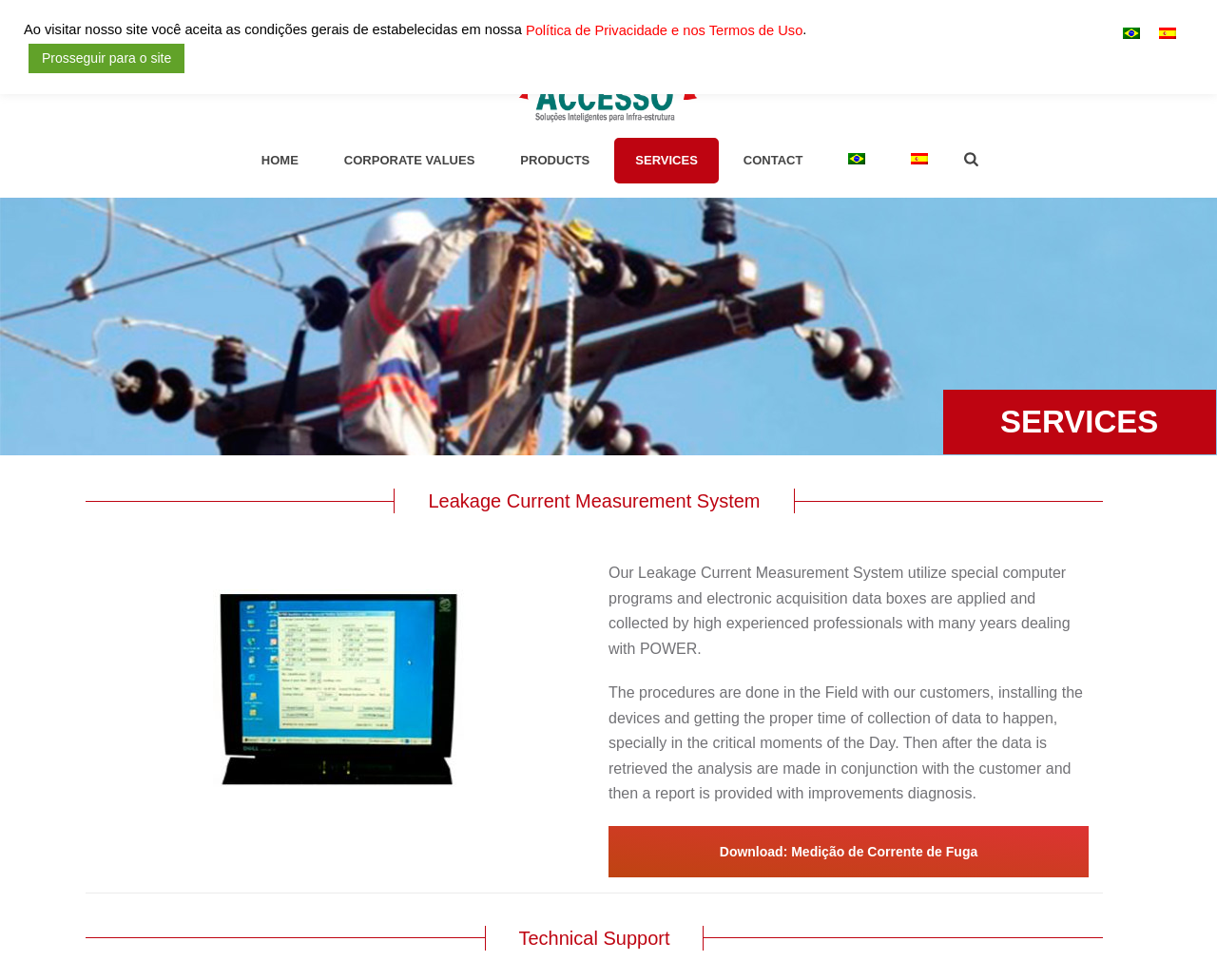Please indicate the bounding box coordinates for the clickable area to complete the following task: "Click the email link". The coordinates should be specified as four float numbers between 0 and 1, i.e., [left, top, right, bottom].

[0.155, 0.01, 0.312, 0.024]